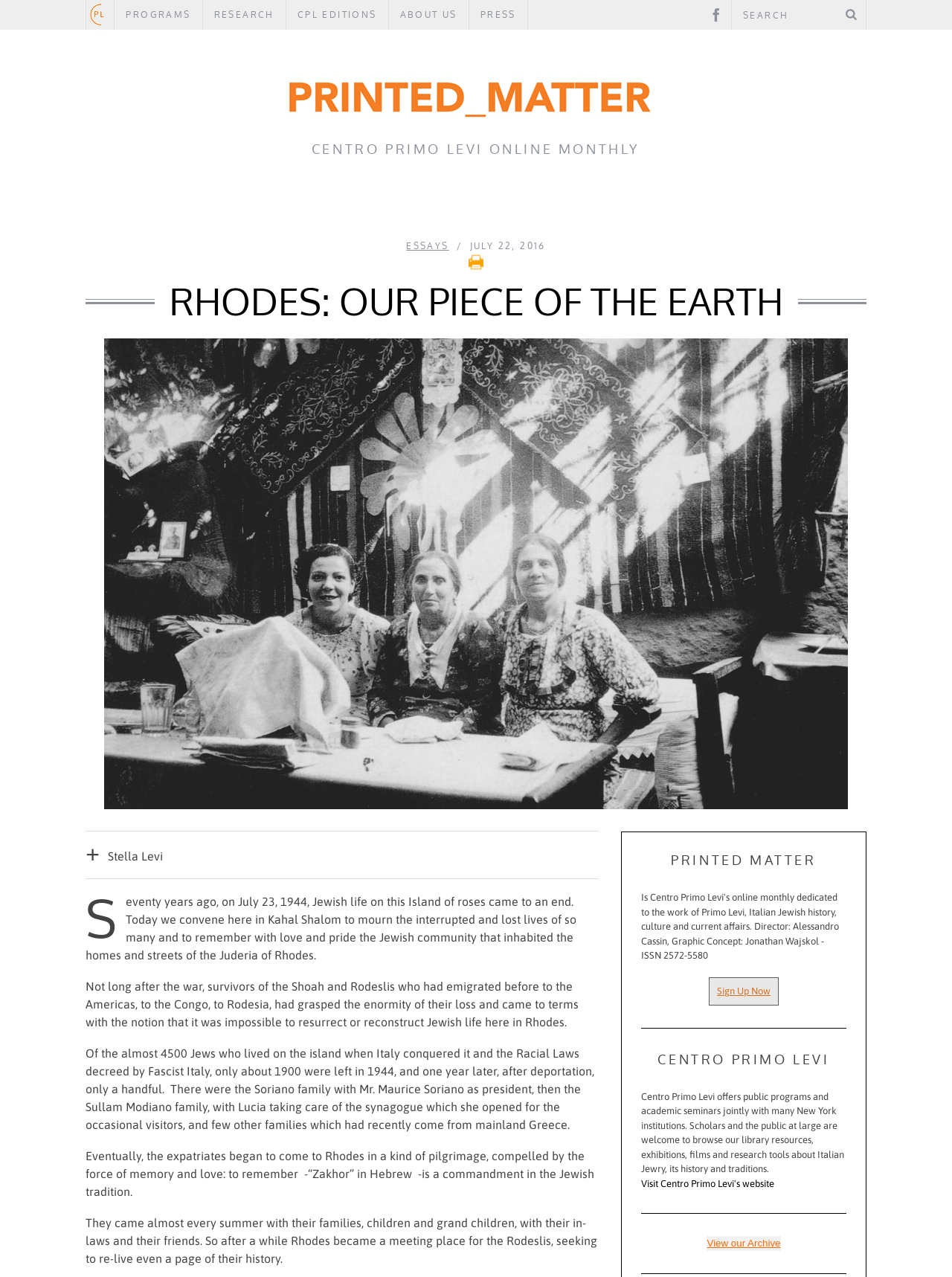Provide a short answer using a single word or phrase for the following question: 
What is the title of the article?

RHODES: OUR PIECE OF THE EARTH